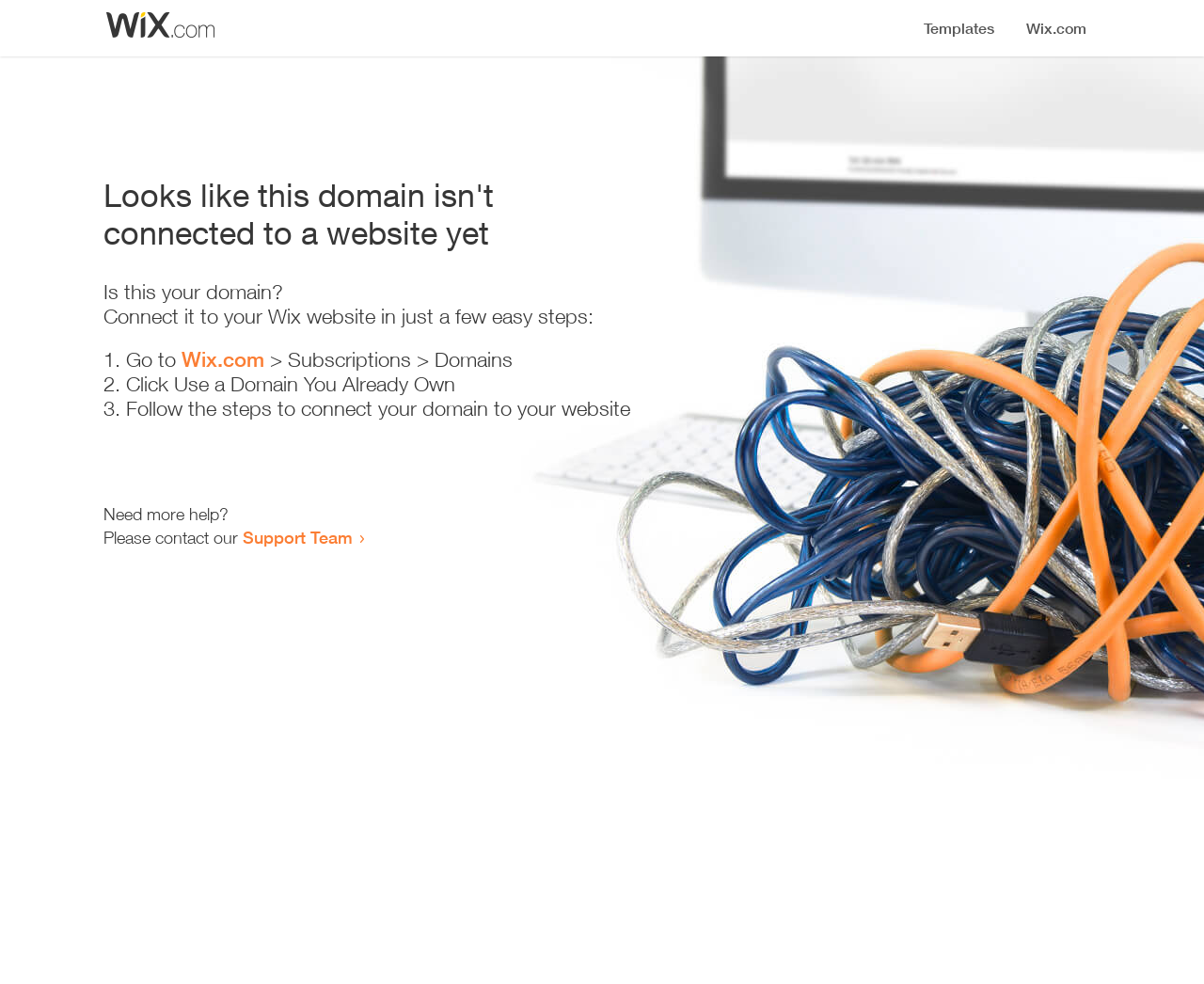Given the description: "Wix.com", determine the bounding box coordinates of the UI element. The coordinates should be formatted as four float numbers between 0 and 1, [left, top, right, bottom].

[0.151, 0.353, 0.22, 0.378]